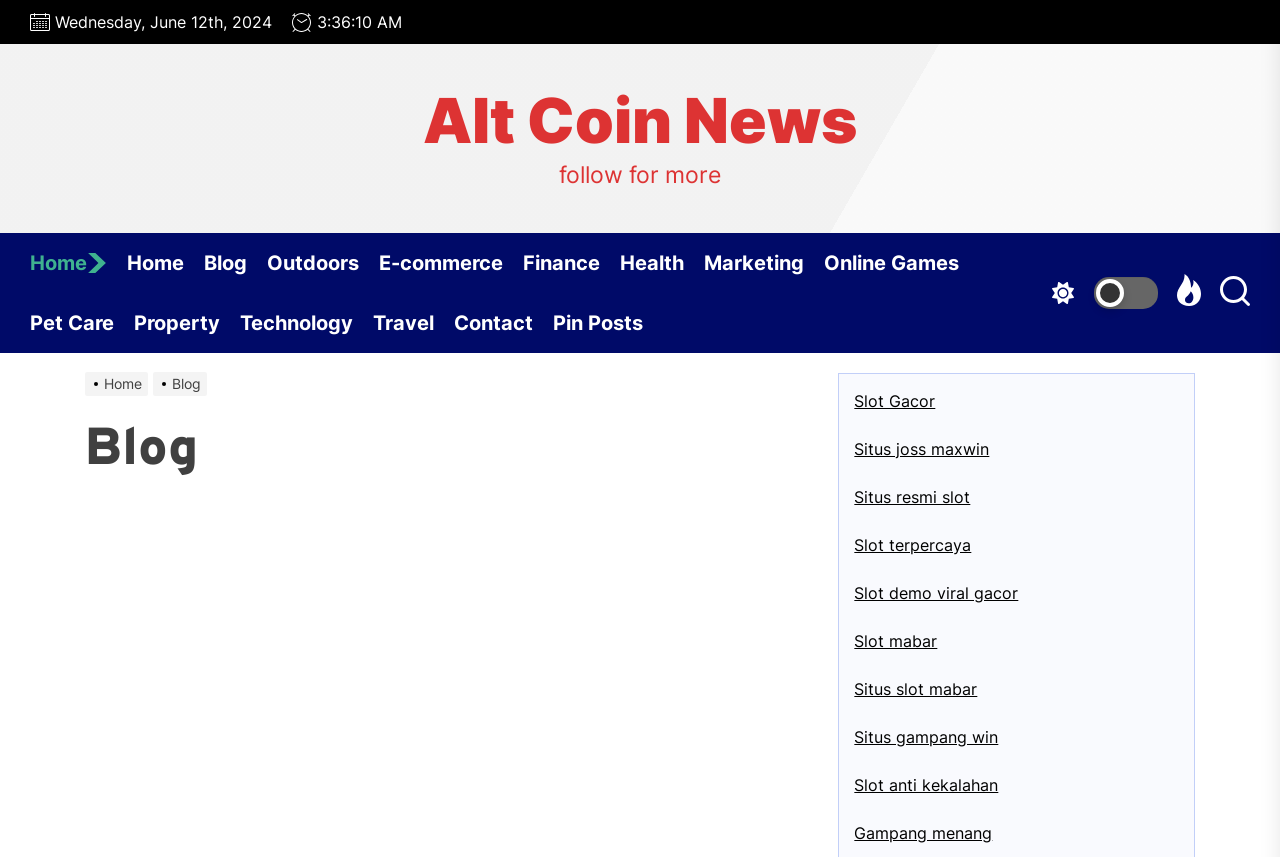Please identify the bounding box coordinates of the clickable region that I should interact with to perform the following instruction: "contact us". The coordinates should be expressed as four float numbers between 0 and 1, i.e., [left, top, right, bottom].

[0.355, 0.342, 0.432, 0.412]